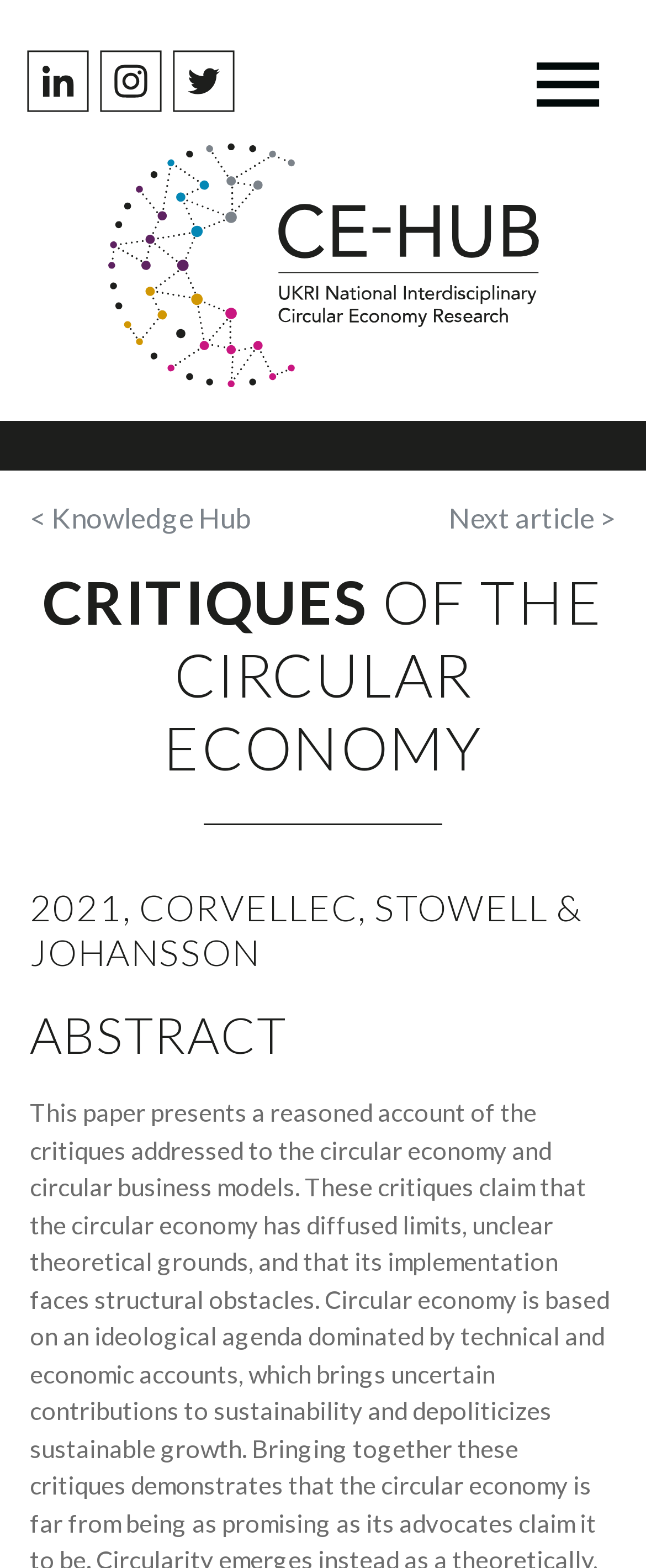Extract the primary headline from the webpage and present its text.

CRITIQUES OF THE CIRCULAR ECONOMY